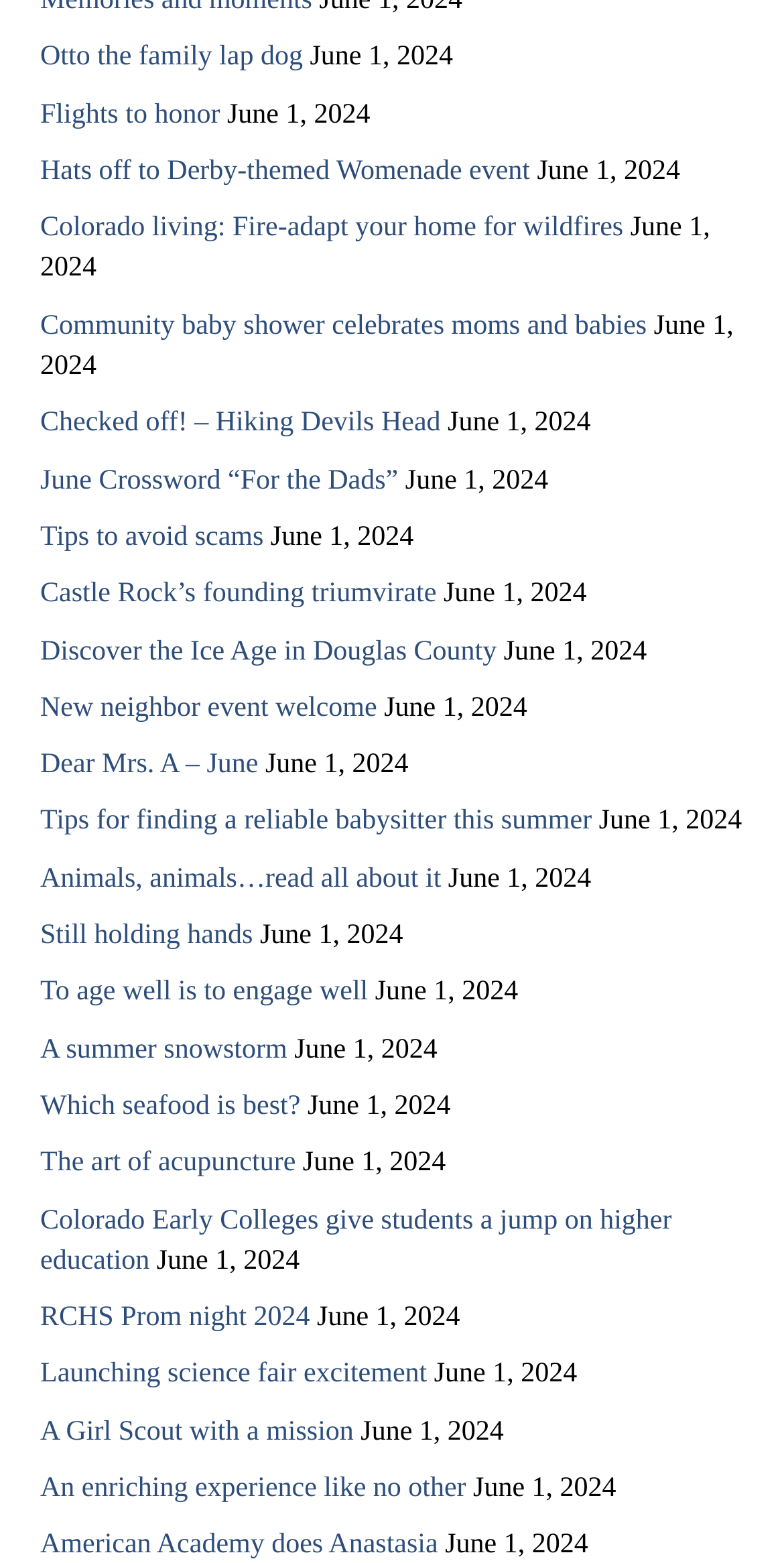What is the date of the articles on this webpage?
Provide a thorough and detailed answer to the question.

The date 'June 1, 2024' is repeatedly mentioned throughout the webpage, indicating that all the articles are from this date.